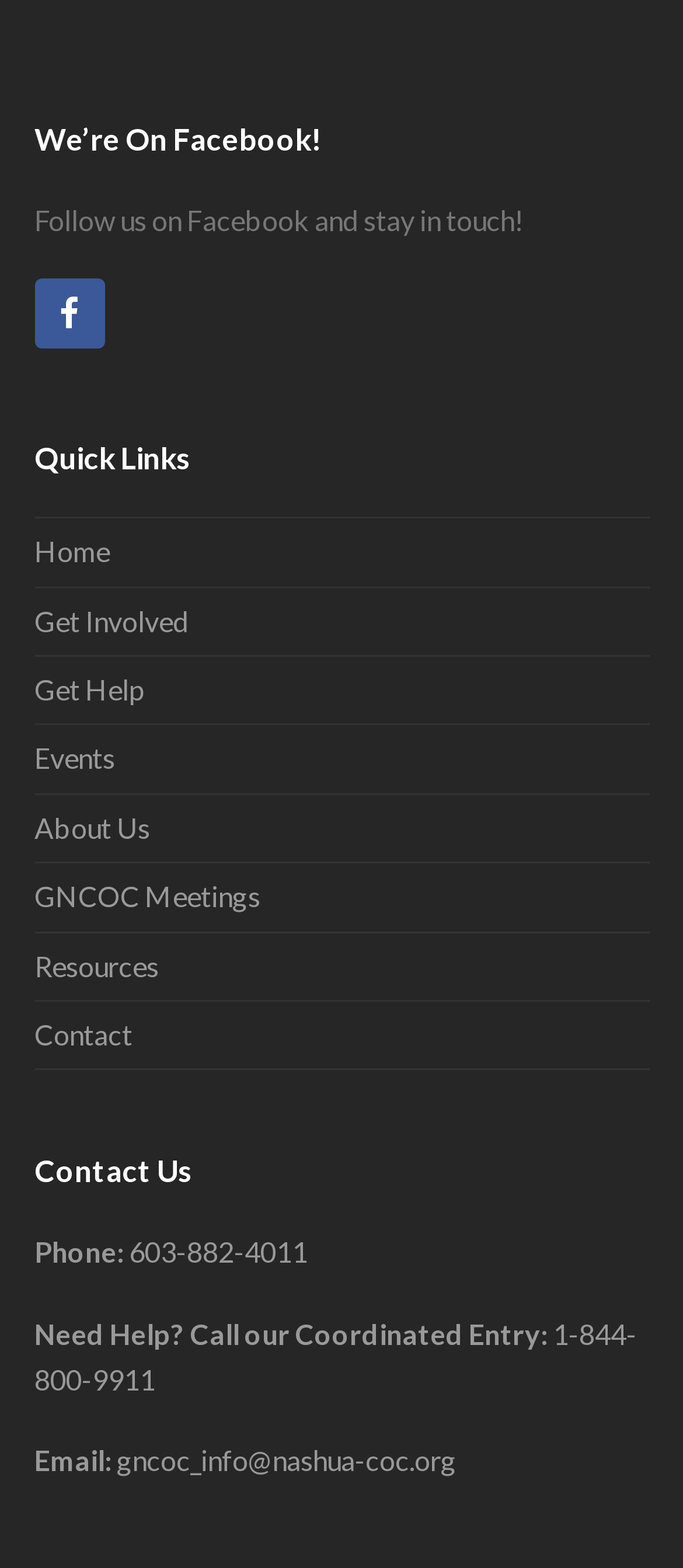Determine the bounding box coordinates for the clickable element required to fulfill the instruction: "Get Help". Provide the coordinates as four float numbers between 0 and 1, i.e., [left, top, right, bottom].

[0.05, 0.429, 0.212, 0.45]